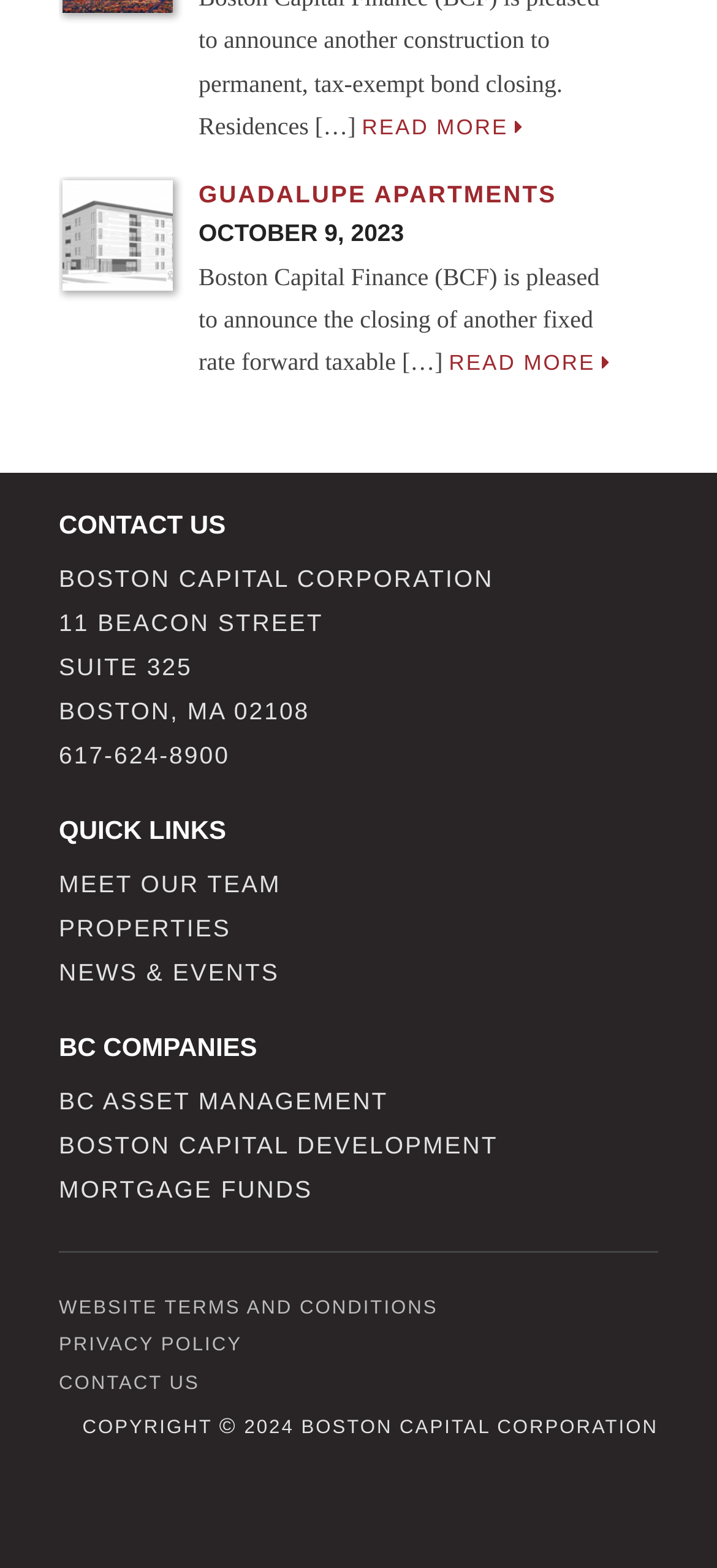Using the information in the image, give a comprehensive answer to the question: 
What is the name of the apartment complex?

The name of the apartment complex can be found in the heading element 'GUADALUPE APARTMENTS' which is located at the top of the webpage, with a bounding box of [0.277, 0.113, 0.862, 0.136].